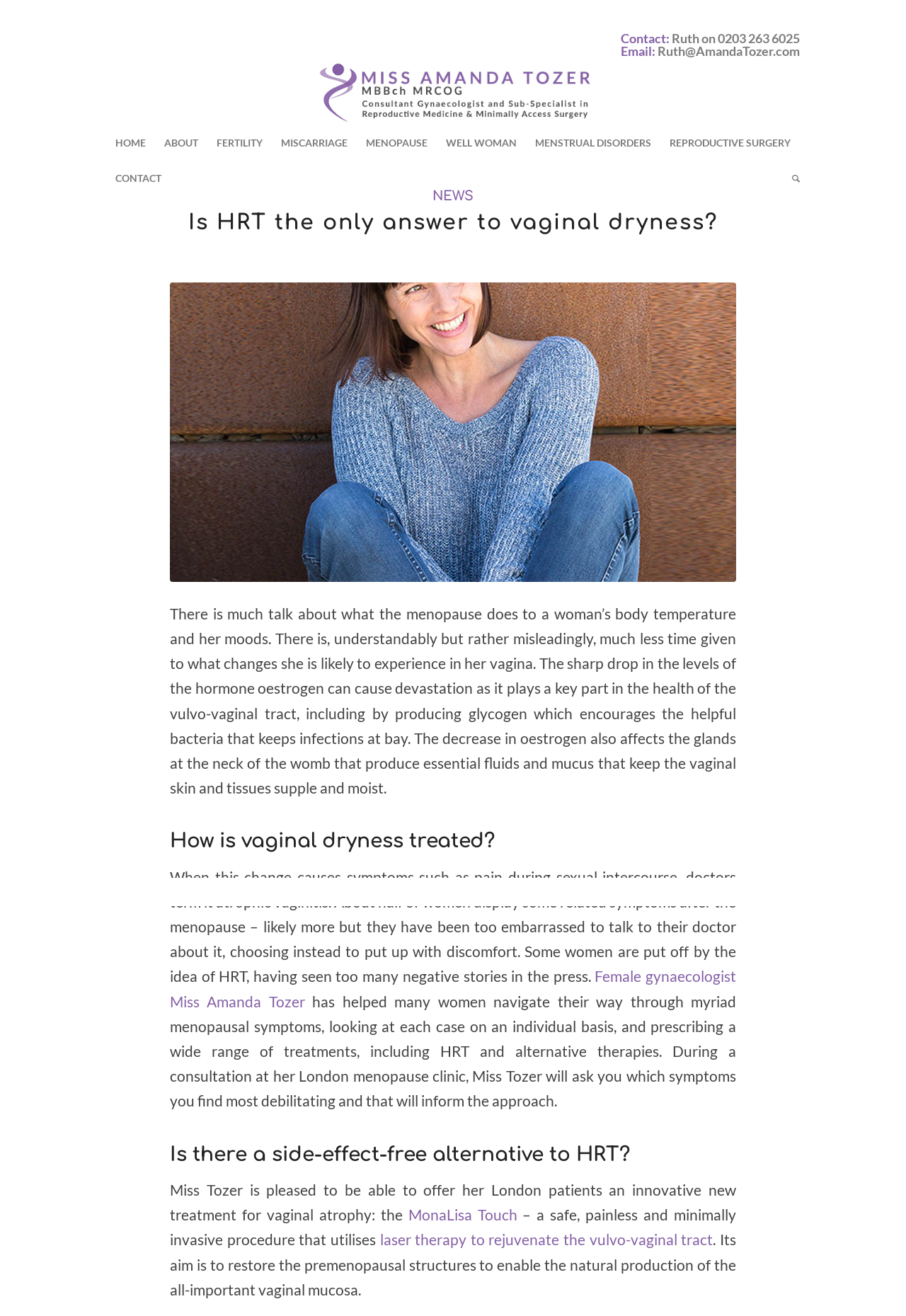What is the treatment for vaginal atrophy mentioned in the article? Examine the screenshot and reply using just one word or a brief phrase.

MonaLisa Touch